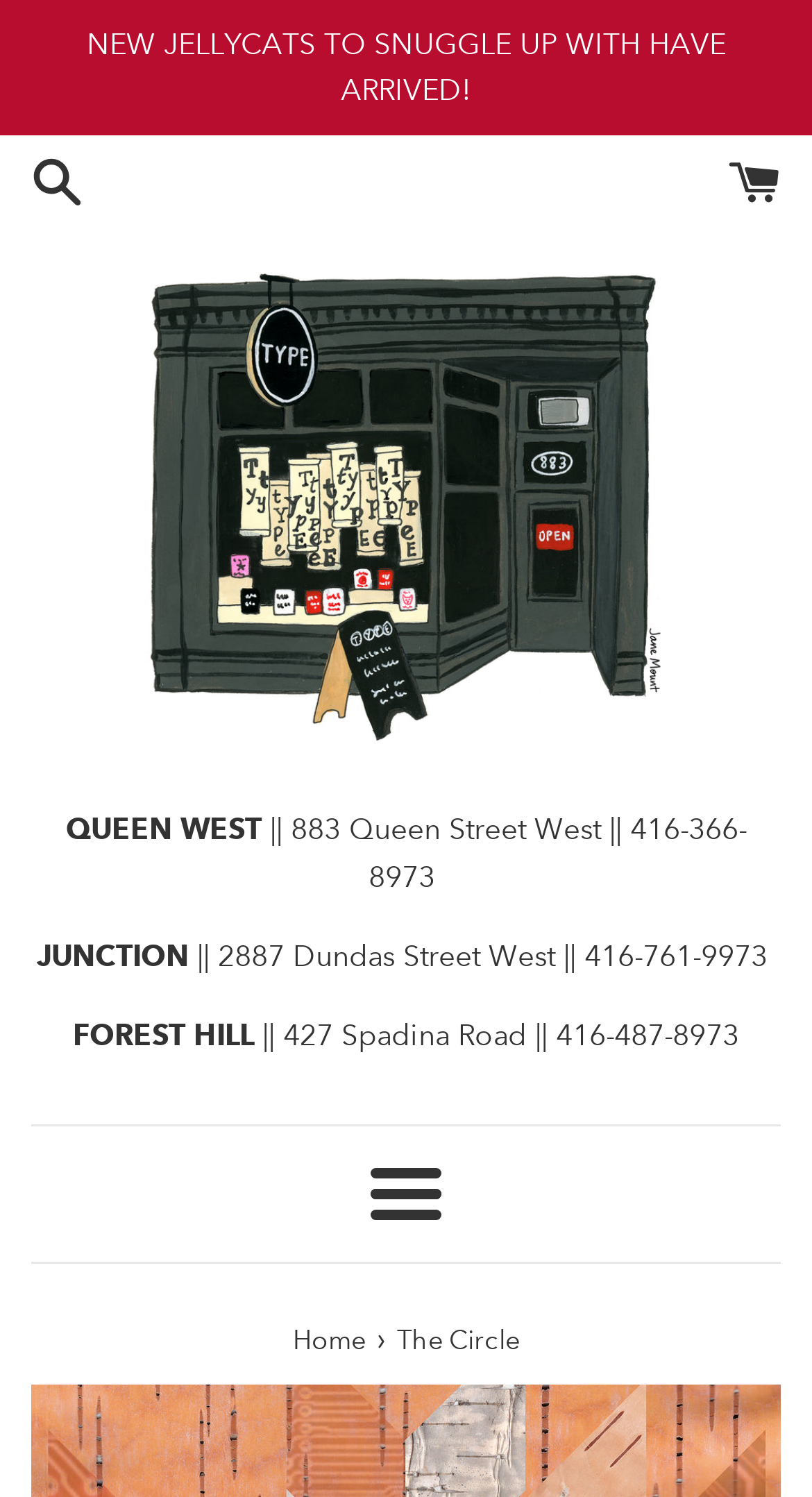Give a one-word or short phrase answer to the question: 
What is the name of the current page?

The Circle